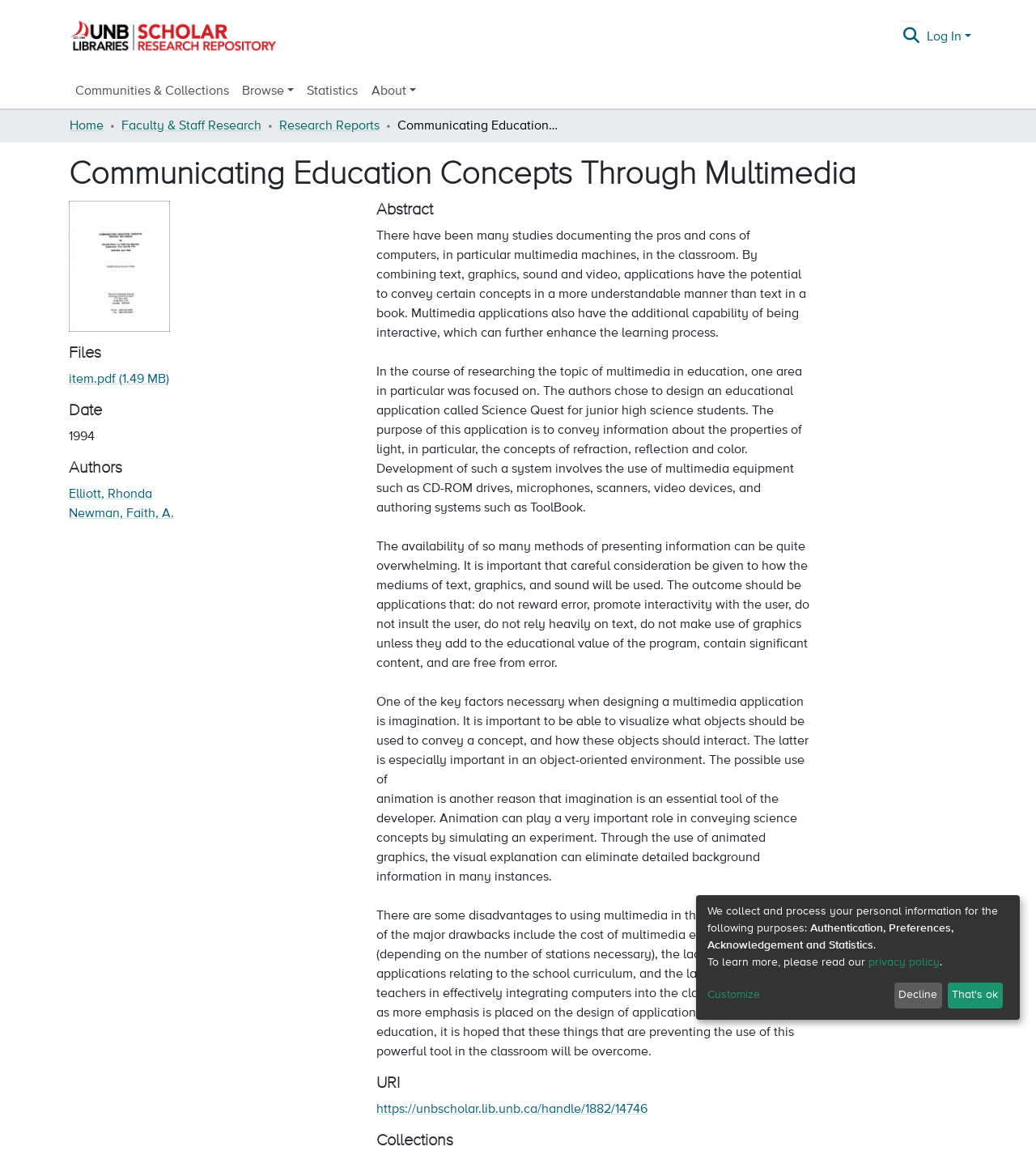Provide a short answer to the following question with just one word or phrase: What is the name of the first author of the research report?

Elliott, Rhonda